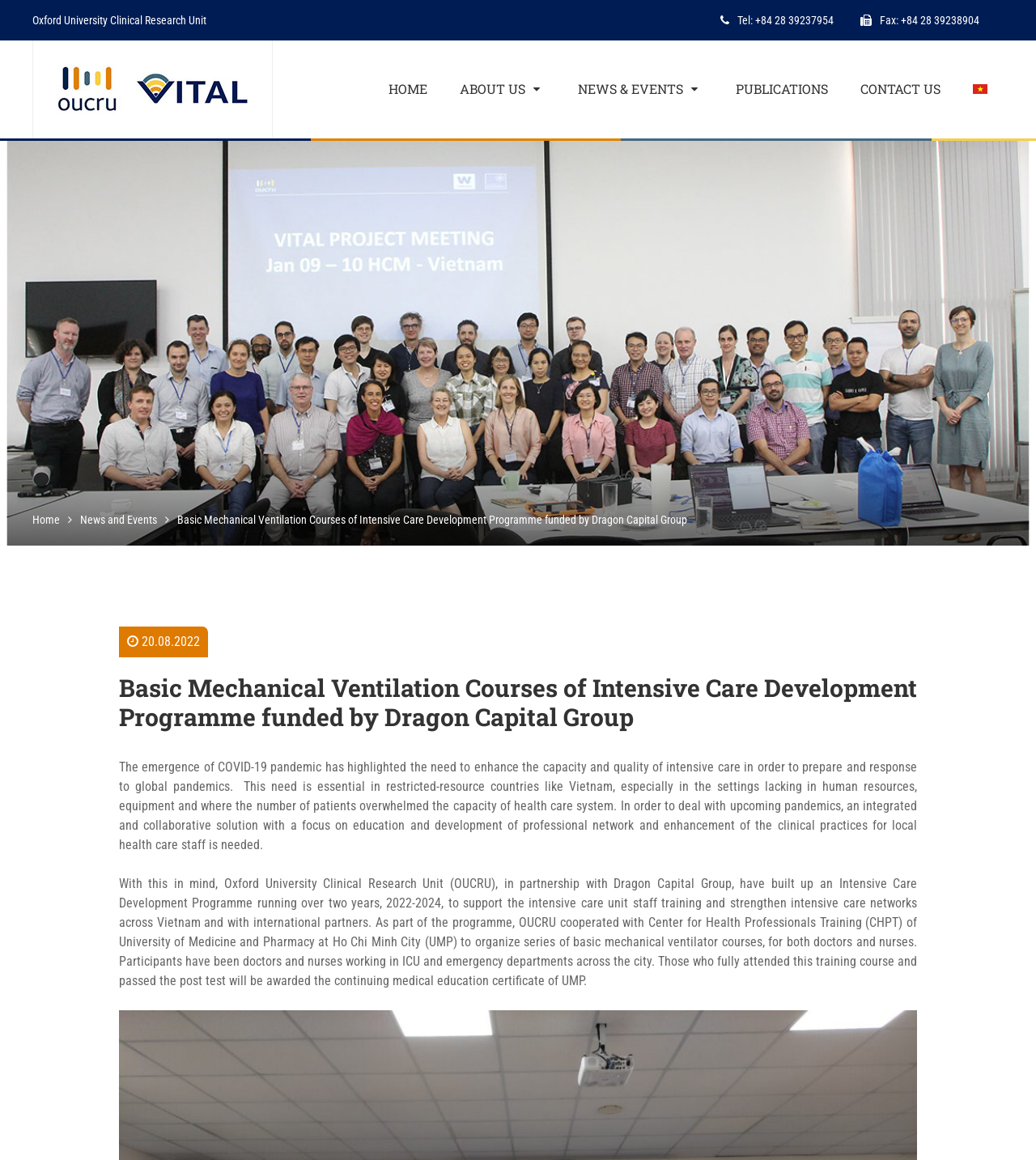Answer the question below in one word or phrase:
What is the name of the university that OUCRU cooperated with?

University of Medicine and Pharmacy at Ho Chi Minh City